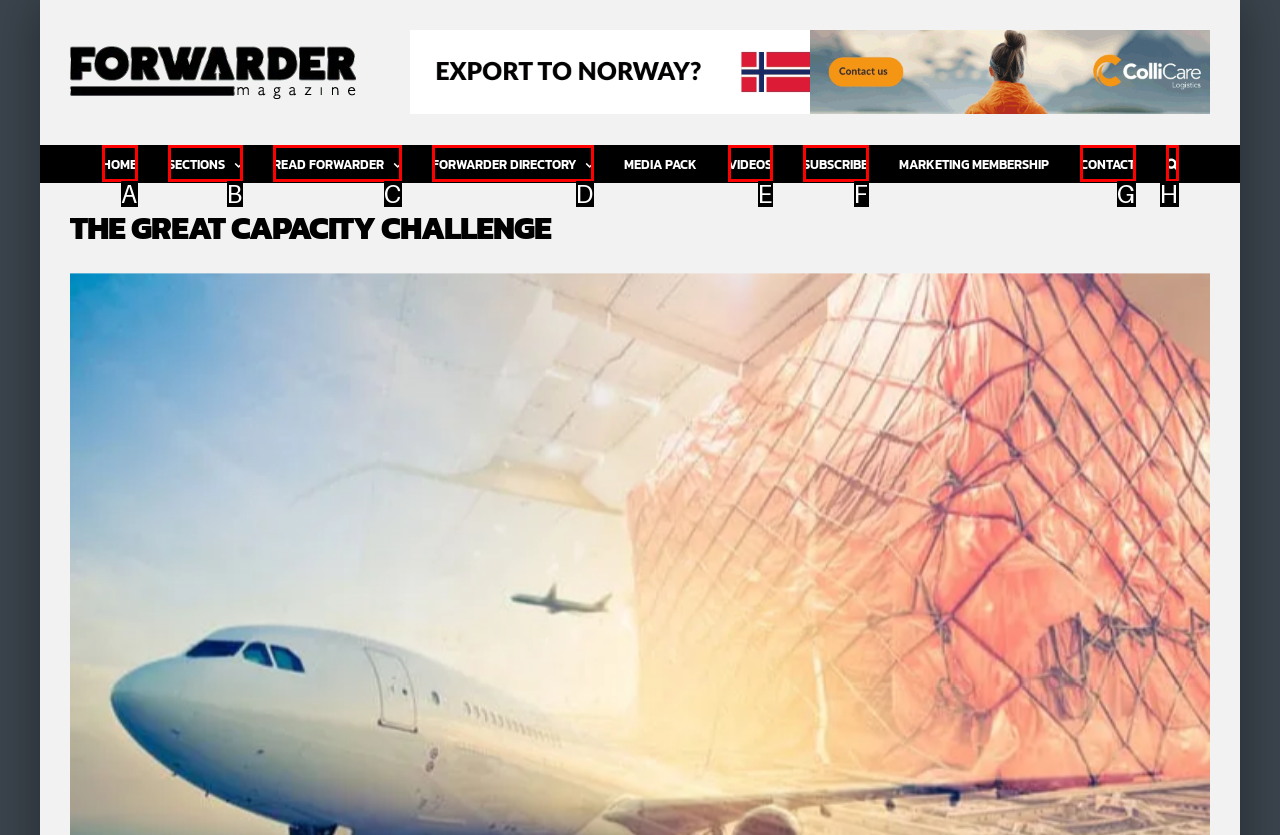Match the following description to the correct HTML element: CONTACT Indicate your choice by providing the letter.

G